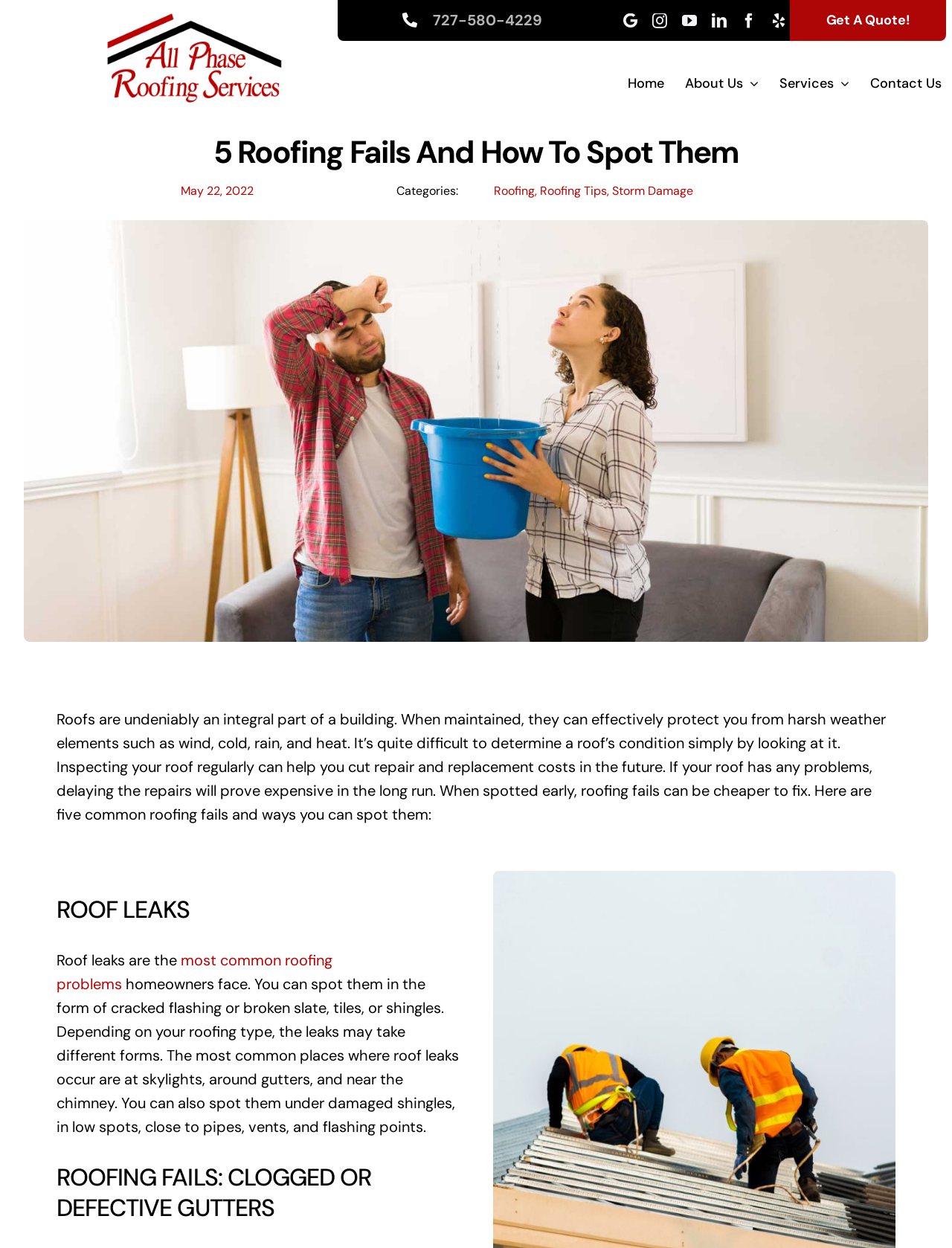Describe all the significant parts and information present on the webpage.

This webpage is about All Phase Roofing Services, with a focus on 5 common roofing fails and how to spot them. At the top, there is a navigation menu with links to different sections, including Home, About Us, Services, and Contact Us. Below the navigation menu, there are several social media links and a "Get a Quote!" button.

The main content of the webpage is divided into sections, each with a heading and descriptive text. The first section has a heading "5 Roofing Fails And How To Spot Them" and a brief introduction to the importance of regular roof inspections. Below this introduction, there is an image with a caption that summarizes the content of the webpage.

The main content is organized into sections, each describing a common roofing fail, including roof leaks, clogged or defective gutters, and others. Each section has a heading and descriptive text that explains the problem and how to identify it.

On the right side of the webpage, there are links to different services offered by All Phase Roofing Services, including Installation, Repair, Maintenance, Storm Damage, and others. There are also links to areas served by the company, including Commercial and Flat roofing.

At the bottom of the webpage, there is a link to go back to the top of the page. Overall, the webpage is well-organized and easy to navigate, with clear headings and descriptive text that explains the services offered by All Phase Roofing Services.